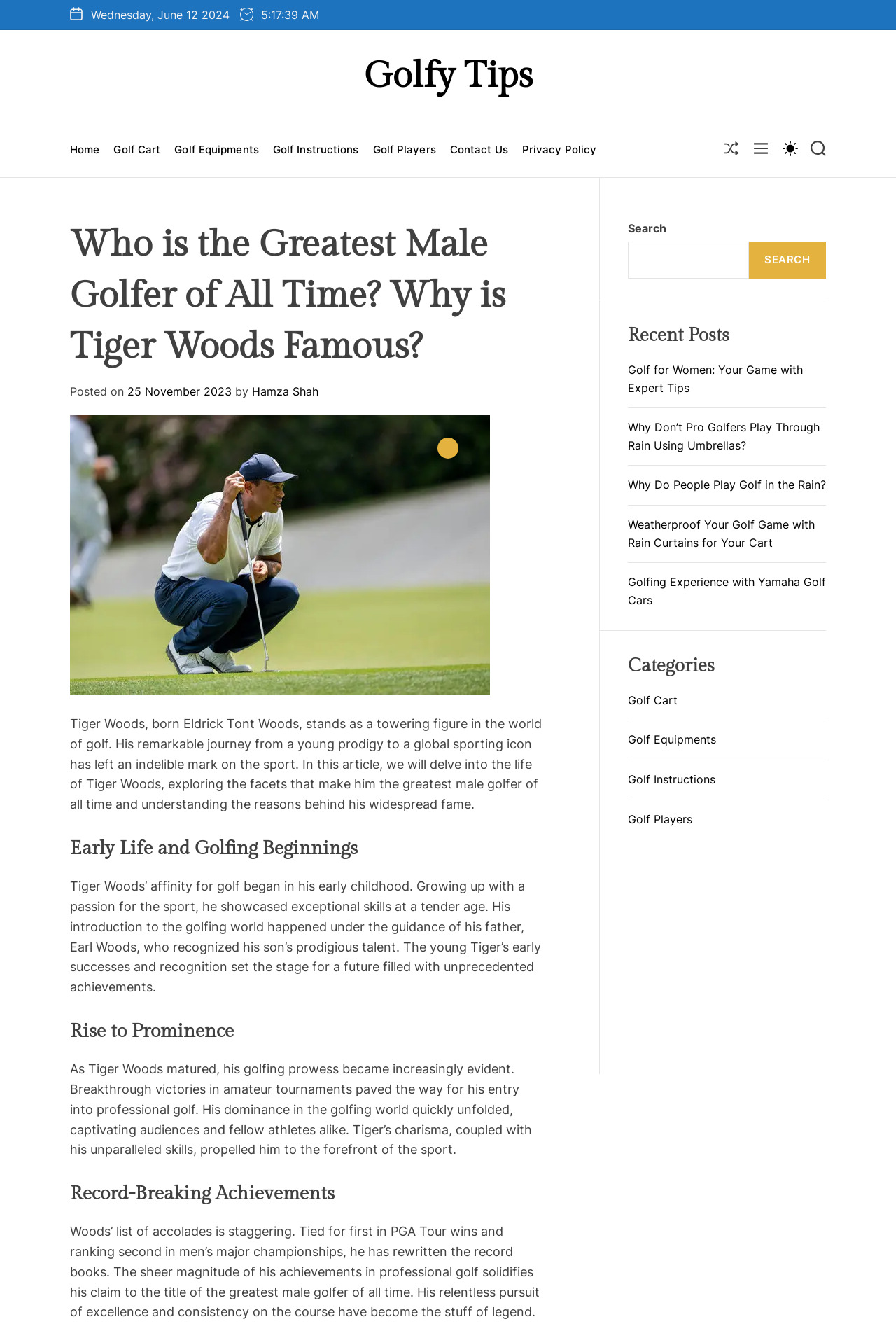Locate the bounding box coordinates of the segment that needs to be clicked to meet this instruction: "Search for something".

[0.701, 0.182, 0.836, 0.211]